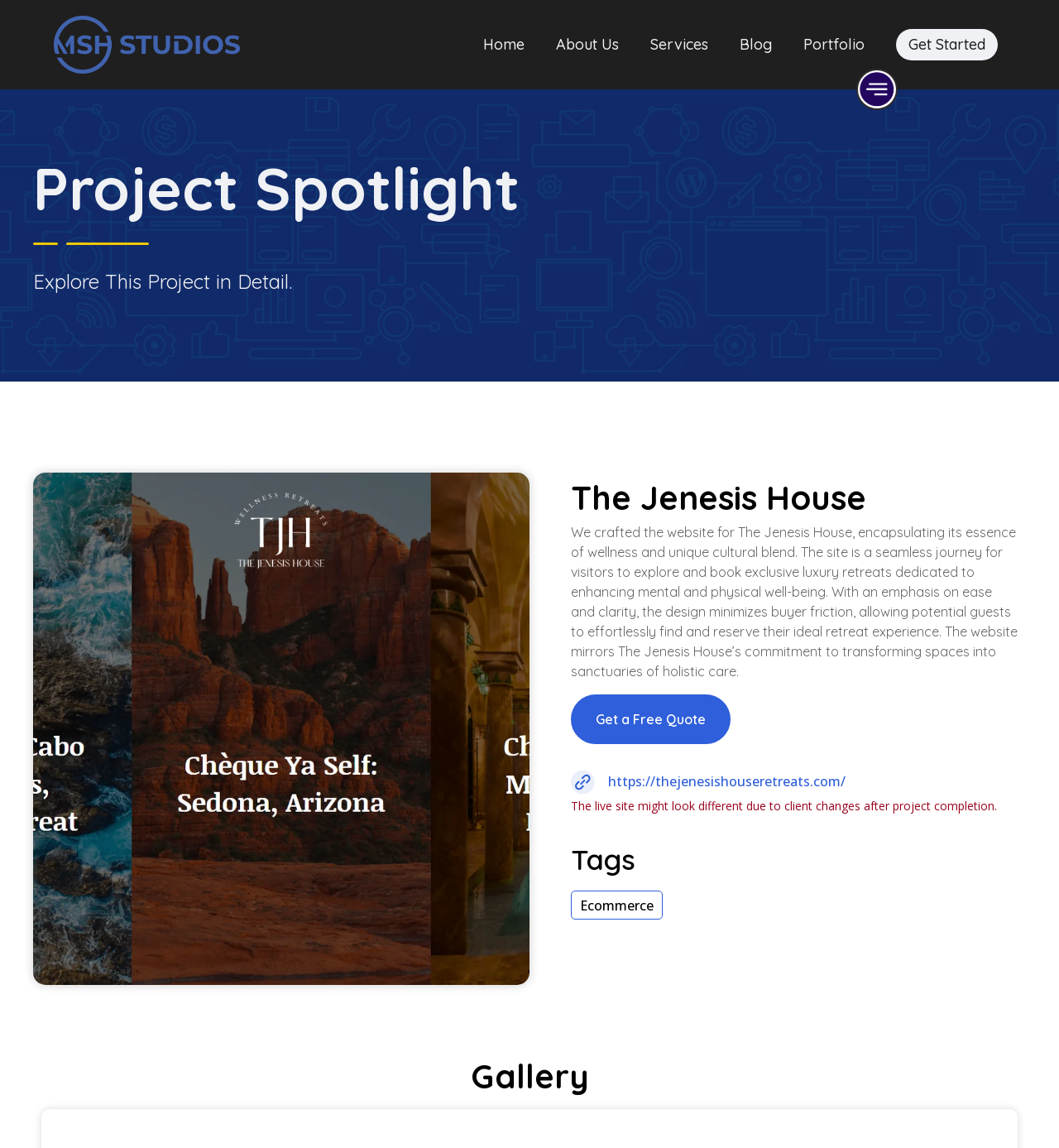Is there a call-to-action on the webpage?
From the image, respond using a single word or phrase.

Yes